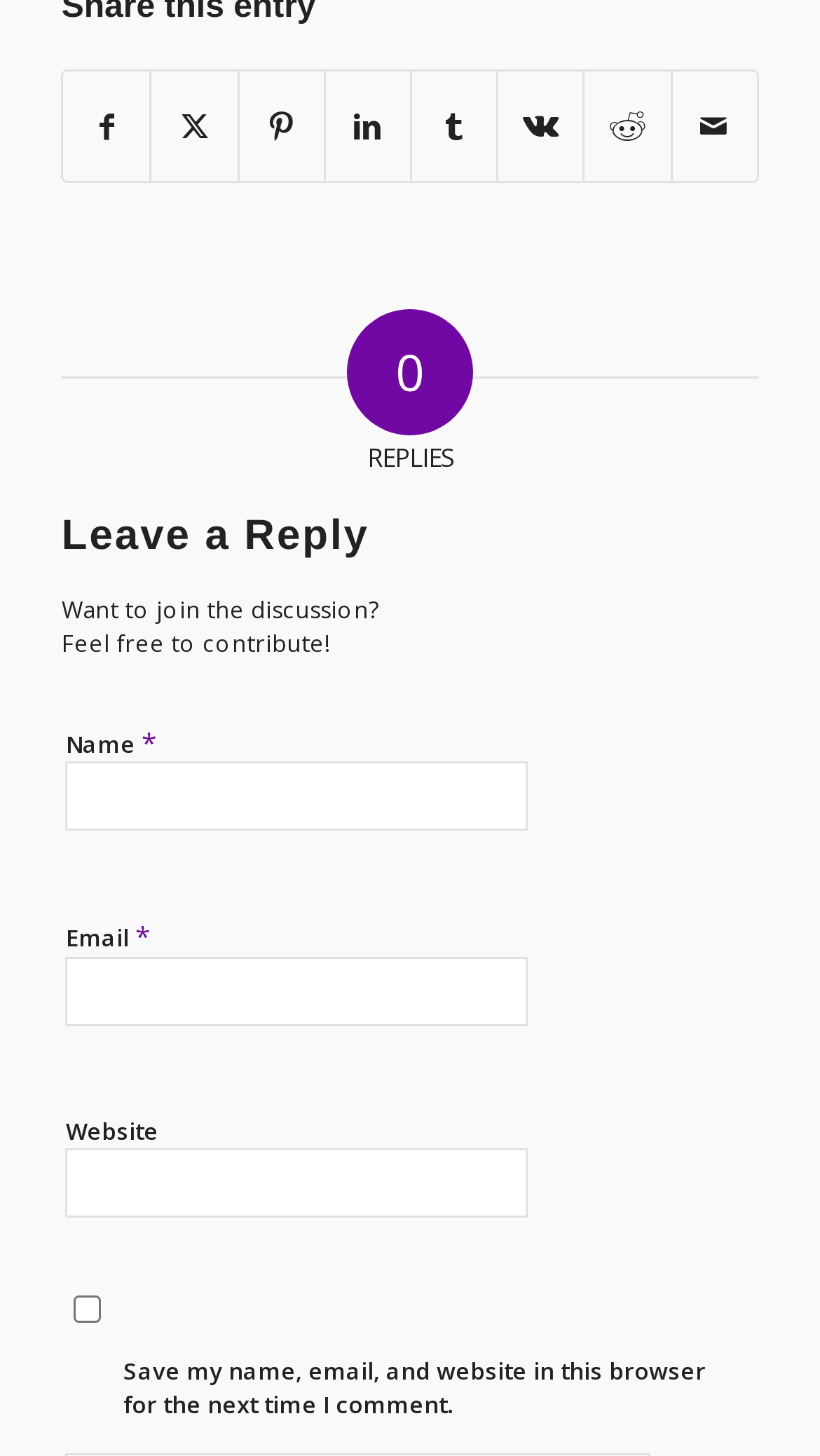Pinpoint the bounding box coordinates of the element that must be clicked to accomplish the following instruction: "Enter your email". The coordinates should be in the format of four float numbers between 0 and 1, i.e., [left, top, right, bottom].

[0.08, 0.657, 0.644, 0.704]